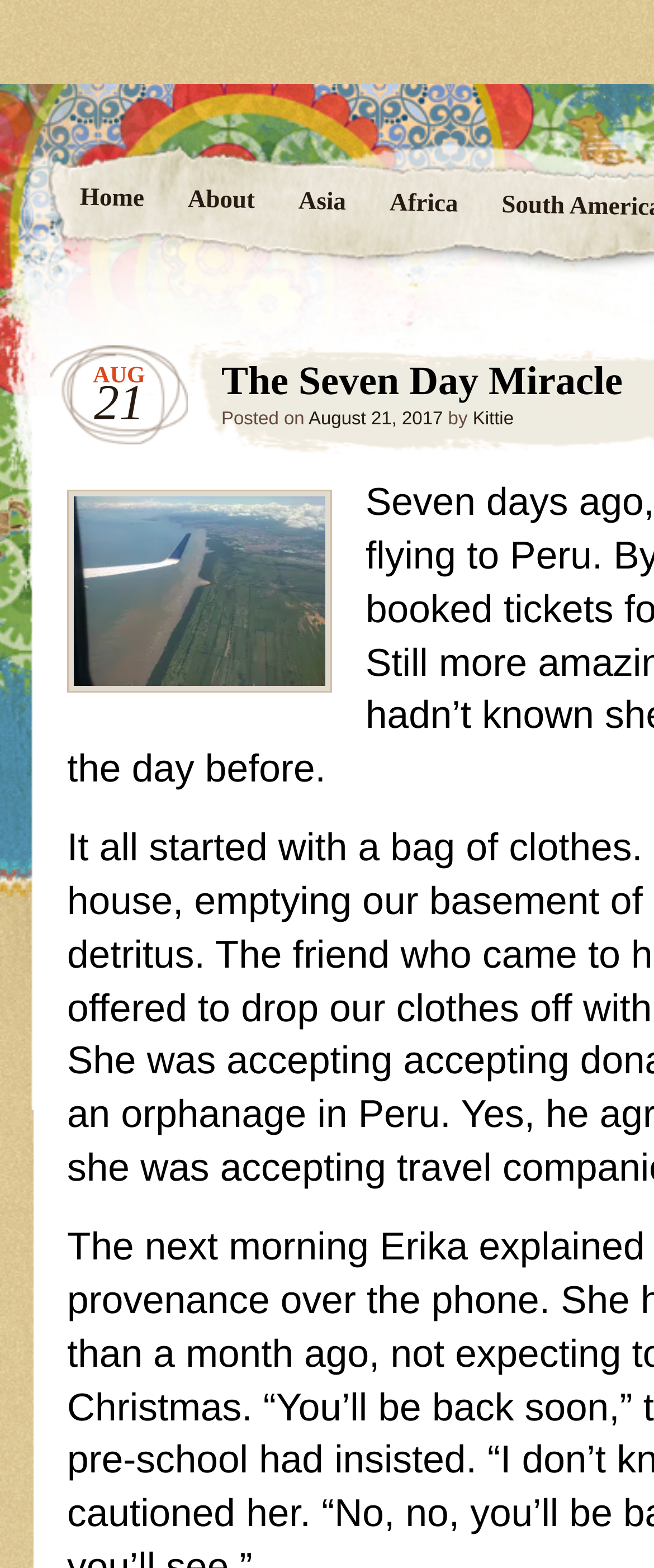Create an in-depth description of the webpage, covering main sections.

The webpage is titled "The Seven Day Miracle – At the Vanishing Point". At the top, there is a navigation menu with four links: "Home", "About", "Asia", and "Africa", arranged horizontally from left to right. 

Below the navigation menu, there is a section with a date and author information. The date "August 21, 2017" is written in a link format, and it is accompanied by the text "Posted on" and "AUG" on its left side. The author's name, "Kittie", is also presented as a link, located to the right of the date. The text "21" is placed below "AUG".